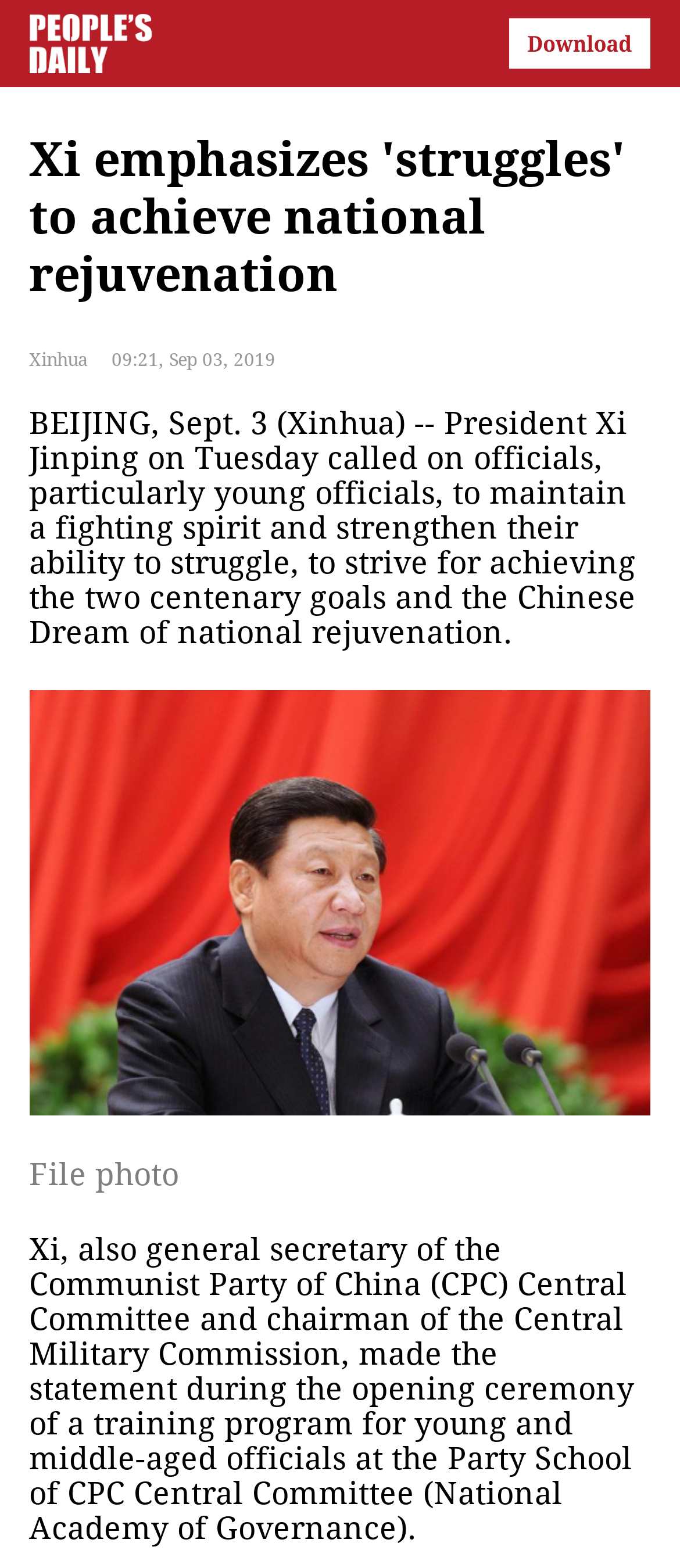Produce a meticulous description of the webpage.

The webpage appears to be a news article page. At the top, there is a logo image of "People's Daily English language App" on the left side, and another image on the right side, which seems to be a banner or an advertisement. 

Below the logo, there are two lines of text: "Xinhua" and a timestamp "09:21, Sep 03, 2019", which indicates the source and publication time of the news article. 

The main content of the news article is a long paragraph of text that starts with "BEIJING, Sept. 3 (Xinhua) -- President Xi Jinping on Tuesday called on officials..." and continues to describe the president's statement about maintaining a fighting spirit and strengthening their ability to struggle. 

Below the main content, there is a large image that takes up most of the width of the page. The image is accompanied by a caption "File photo" at the top-left corner. 

Finally, there is another paragraph of text that continues the news article, describing the context in which President Xi made the statement, including the location and the occasion.